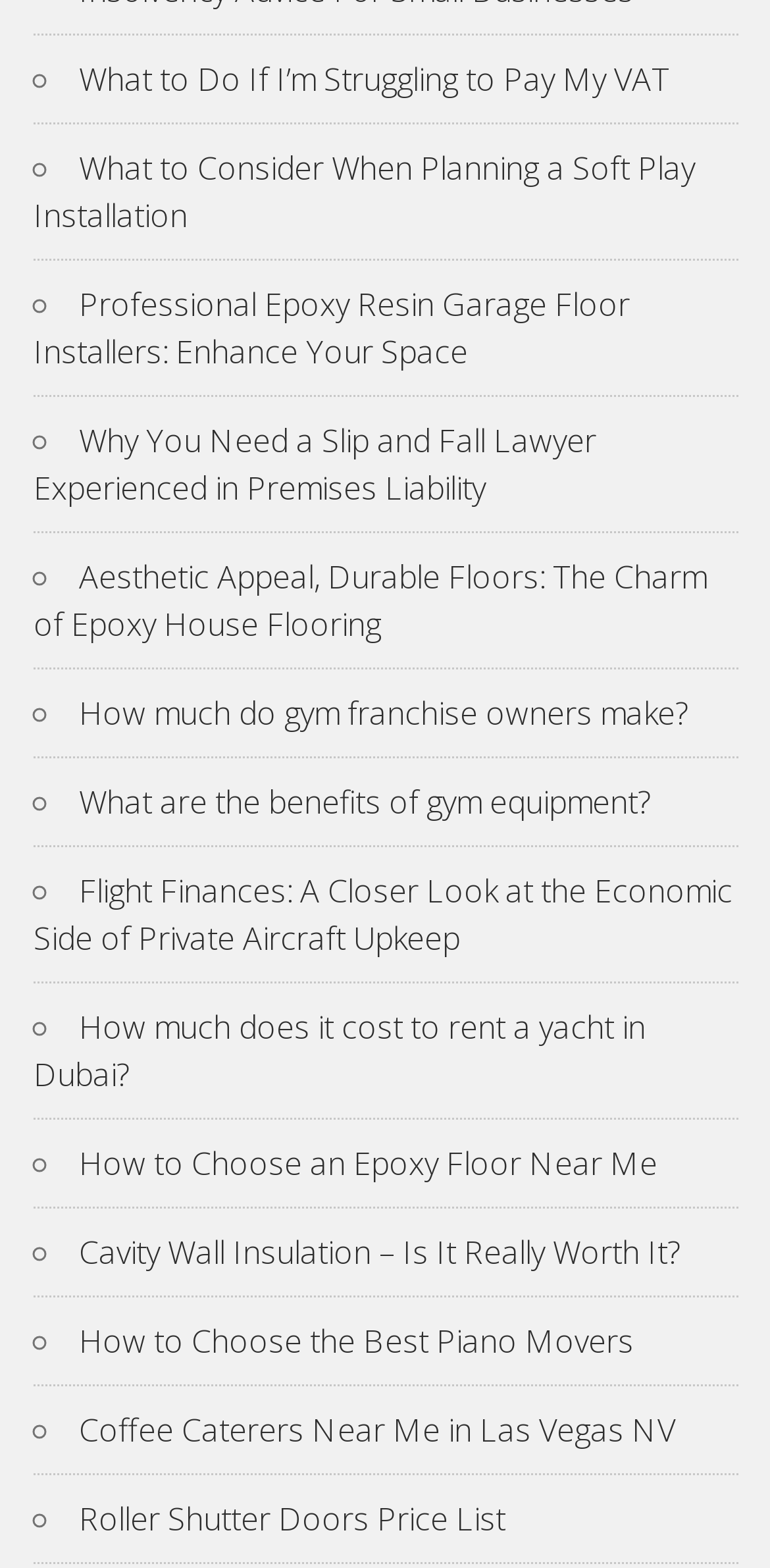Answer this question using a single word or a brief phrase:
How many links are on this webpage?

20